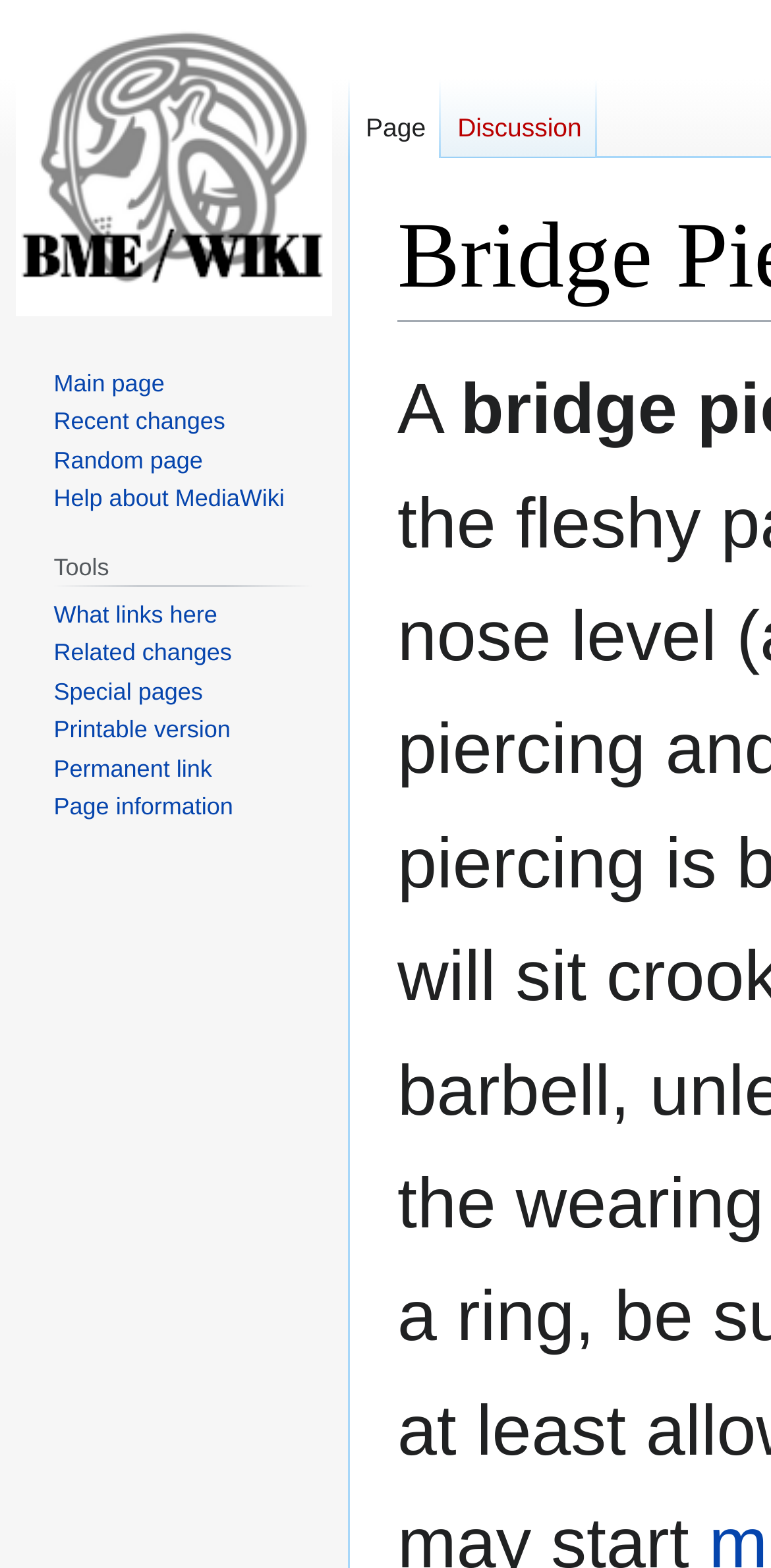Offer a comprehensive description of the webpage’s content and structure.

The webpage is about Bridge Piercing, as indicated by the title "Bridge Piercing - BME Encyclopedia". At the top, there are two links, "Jump to navigation" and "Jump to search", positioned side by side, almost centered horizontally. Below these links, there is a static text "A" located slightly to the right.

On the left side of the page, there are two navigation menus, "Namespaces" and "Navigation", stacked vertically. The "Namespaces" menu has two links, "Page" and "Discussion", while the "Navigation" menu has four links, "Main page", "Recent changes", "Random page", and "Help about MediaWiki".

Further down on the left side, there is another navigation menu, "Tools", with a heading "Tools" and six links, "What links here", "Related changes", "Special pages", "Printable version", "Permanent link", and "Page information". These links are stacked vertically, with the heading "Tools" at the top.

On the top-left corner, there is a link "Visit the main page", which is the most prominent element on the page.